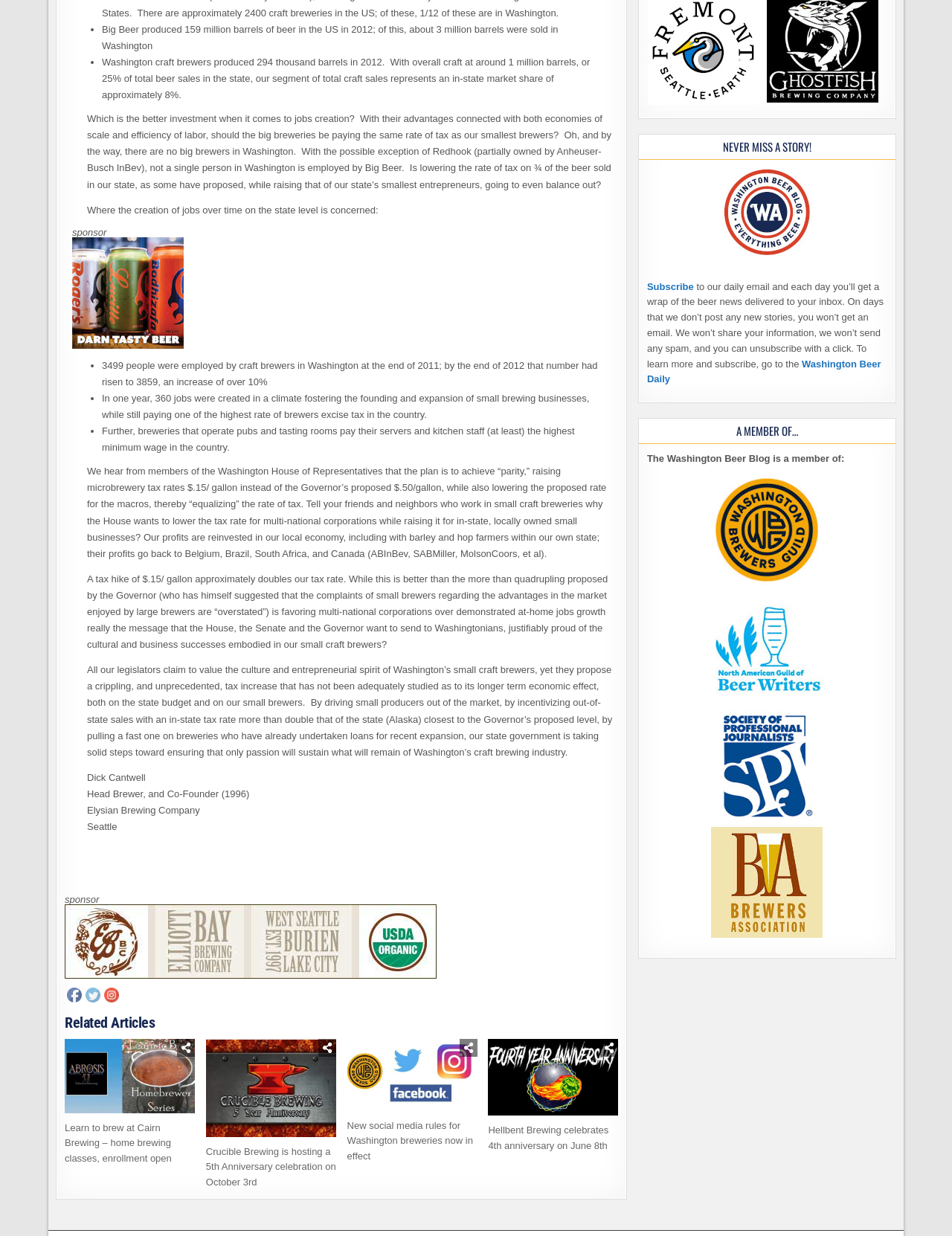Please provide the bounding box coordinates in the format (top-left x, top-left y, bottom-right x, bottom-right y). Remember, all values are floating point numbers between 0 and 1. What is the bounding box coordinate of the region described as: Architecture

None